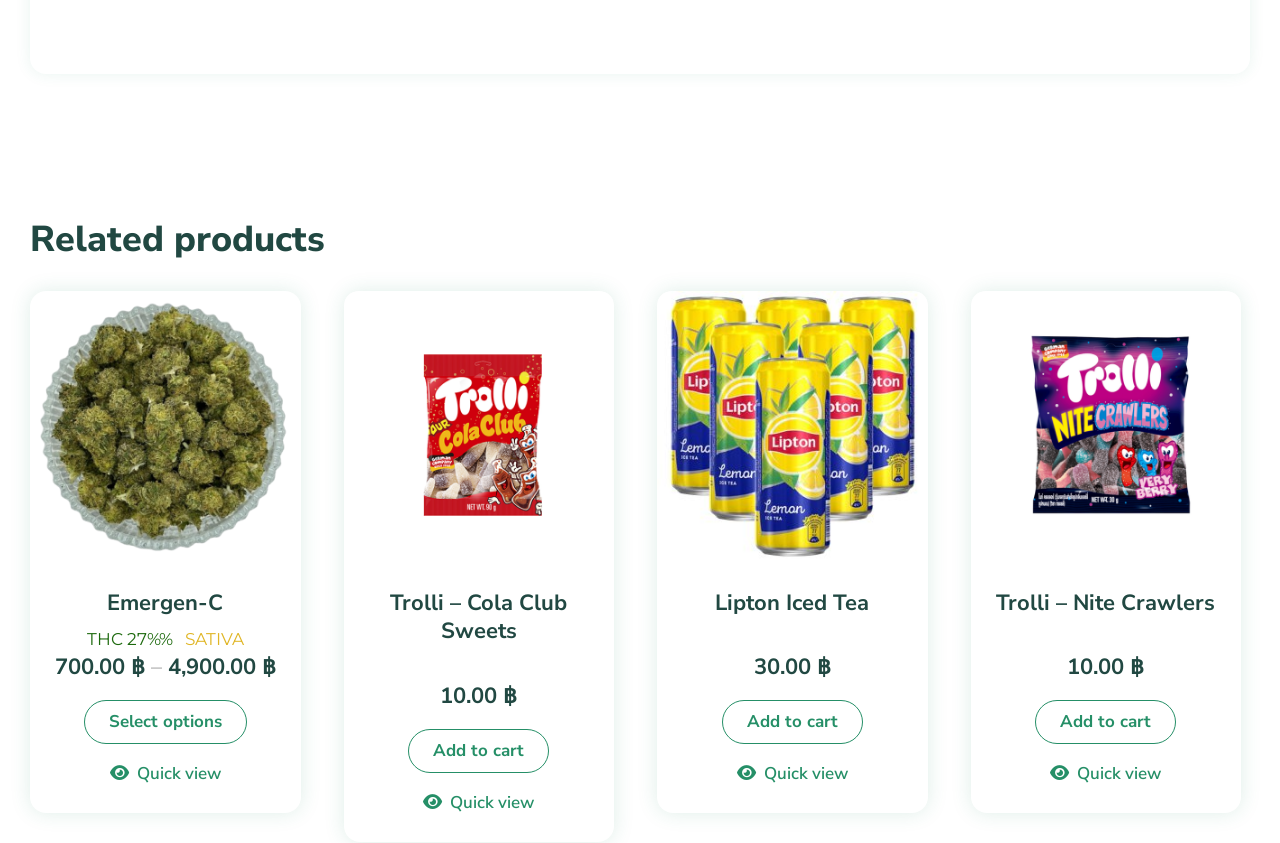Provide the bounding box coordinates for the area that should be clicked to complete the instruction: "Add Trolli – Cola Club Sweets to cart".

[0.319, 0.864, 0.429, 0.917]